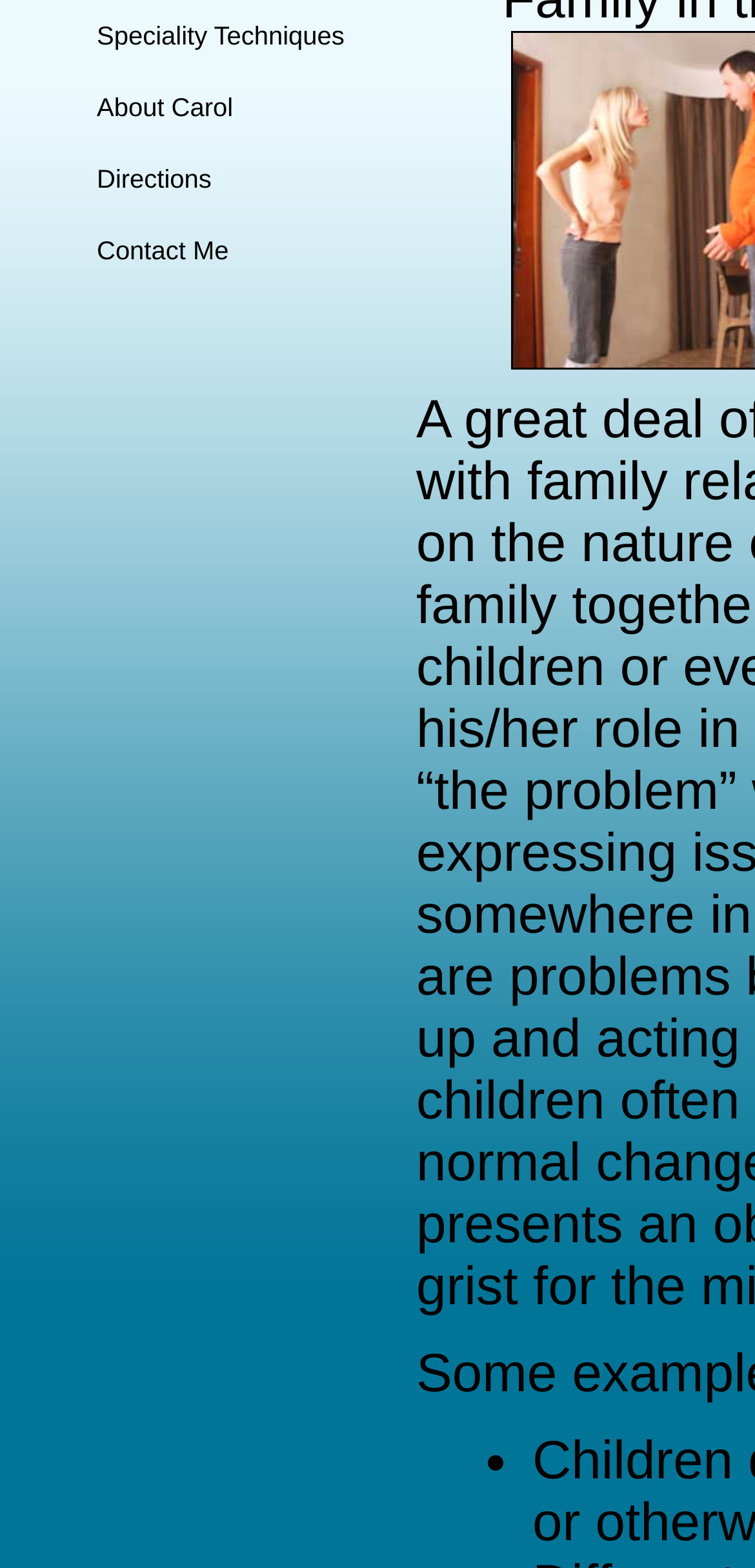Provide the bounding box coordinates of the HTML element described as: "name="starfish6"". The bounding box coordinates should be four float numbers between 0 and 1, i.e., [left, top, right, bottom].

[0.018, 0.167, 0.11, 0.185]